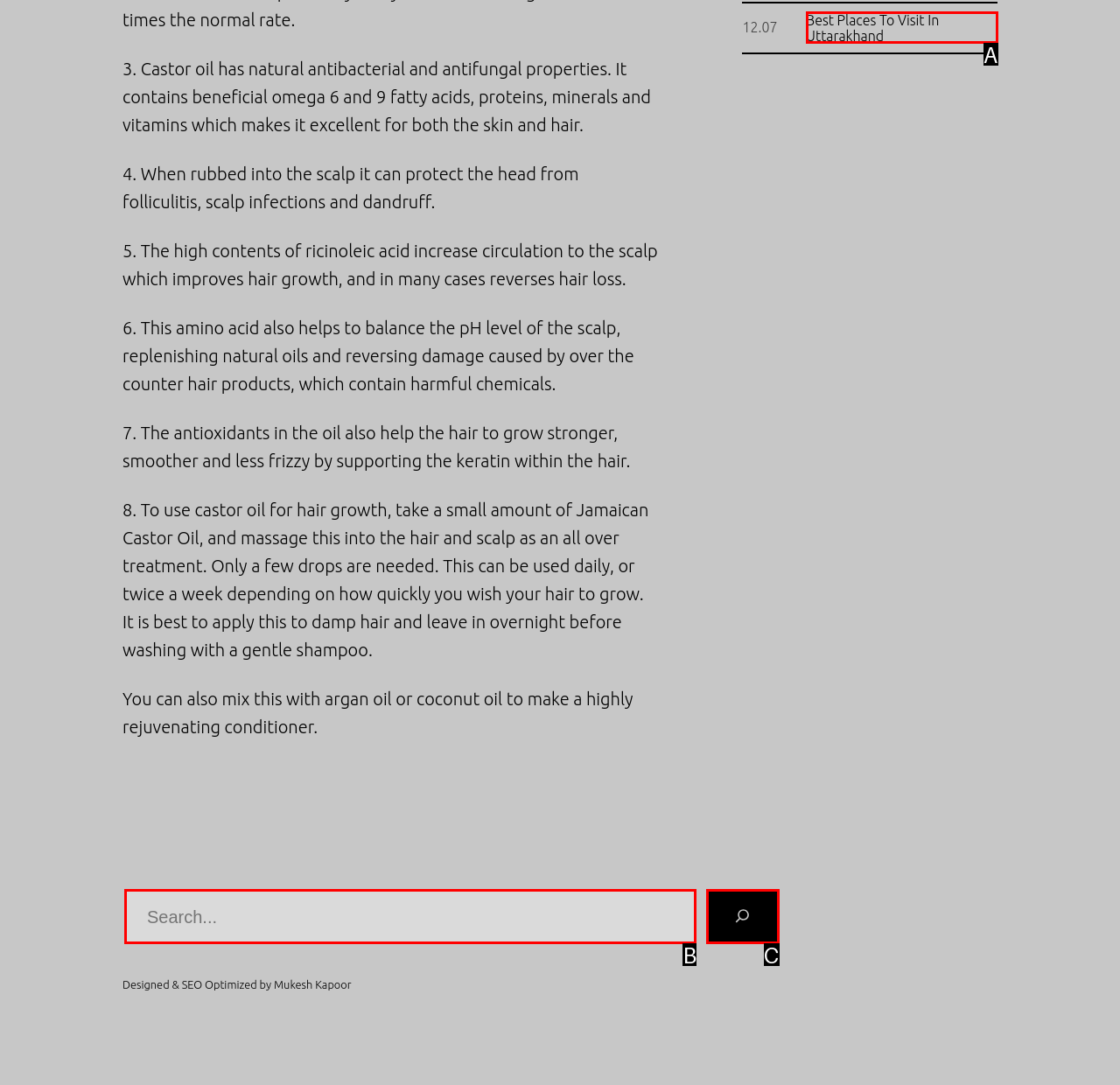Which option best describes: name="s" placeholder="Search..."
Respond with the letter of the appropriate choice.

B